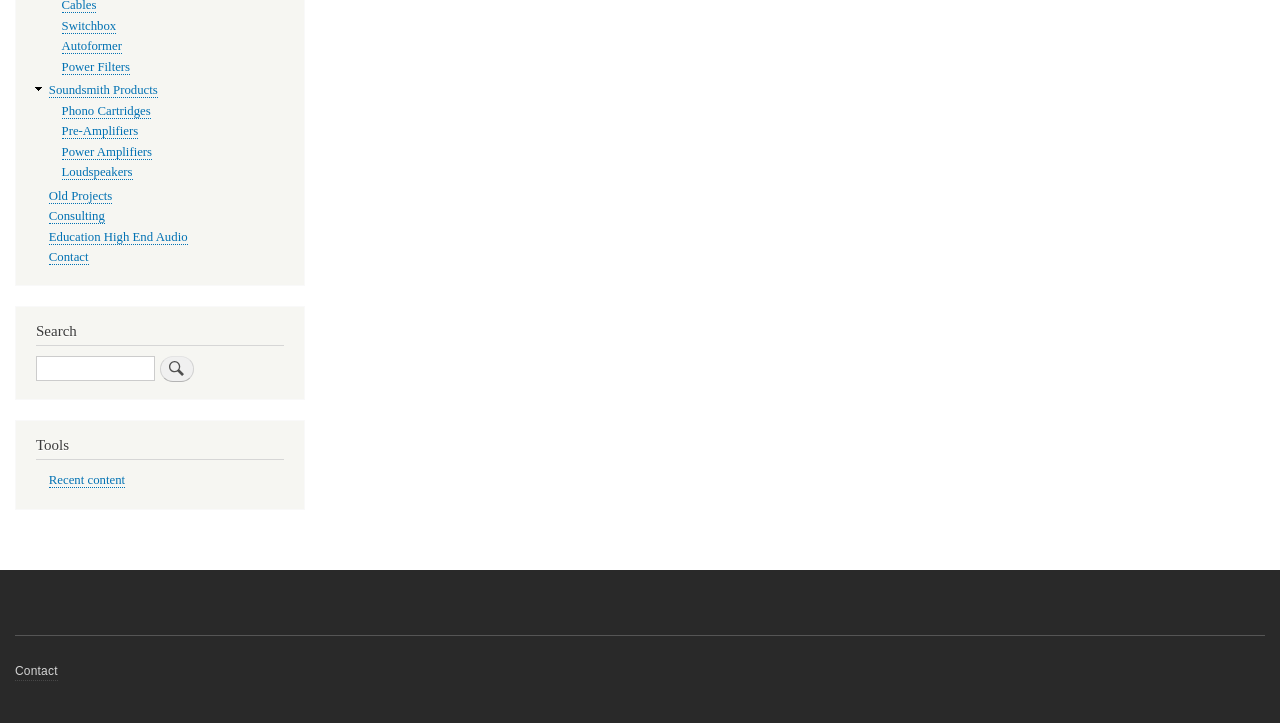Please find the bounding box coordinates in the format (top-left x, top-left y, bottom-right x, bottom-right y) for the given element description. Ensure the coordinates are floating point numbers between 0 and 1. Description: Contact

[0.038, 0.346, 0.069, 0.367]